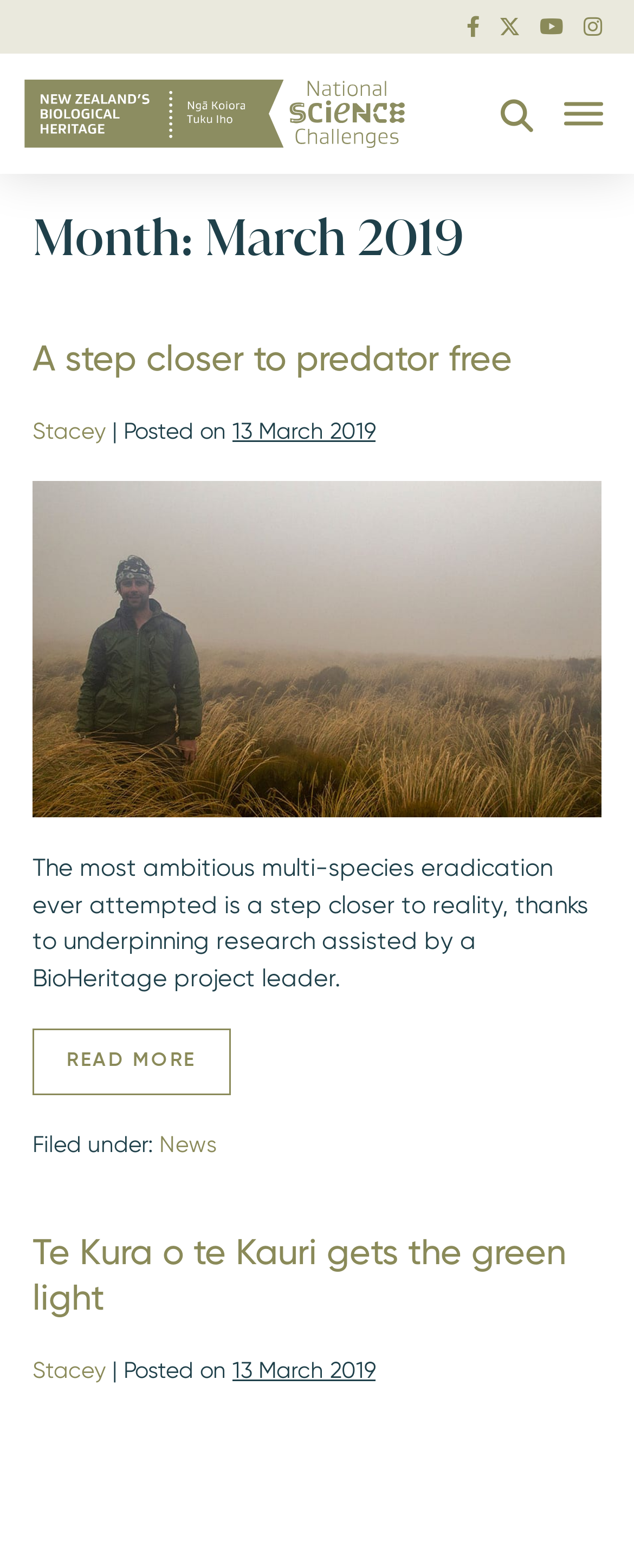Determine the bounding box for the UI element described here: "aria-label="Toggle Menu"".

[0.89, 0.065, 0.951, 0.08]